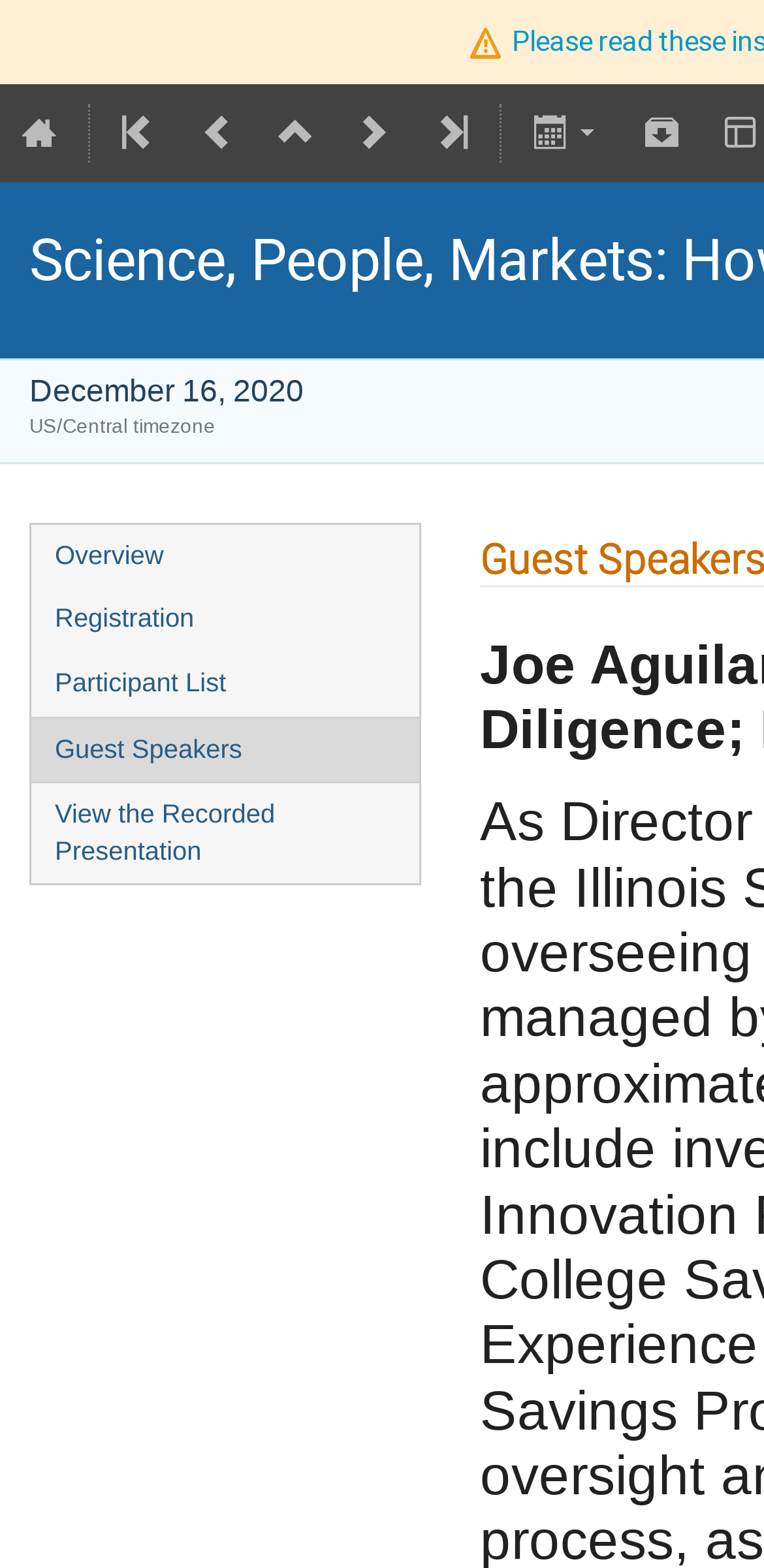Please identify the bounding box coordinates of the area I need to click to accomplish the following instruction: "View the recorded presentation".

[0.041, 0.5, 0.549, 0.564]